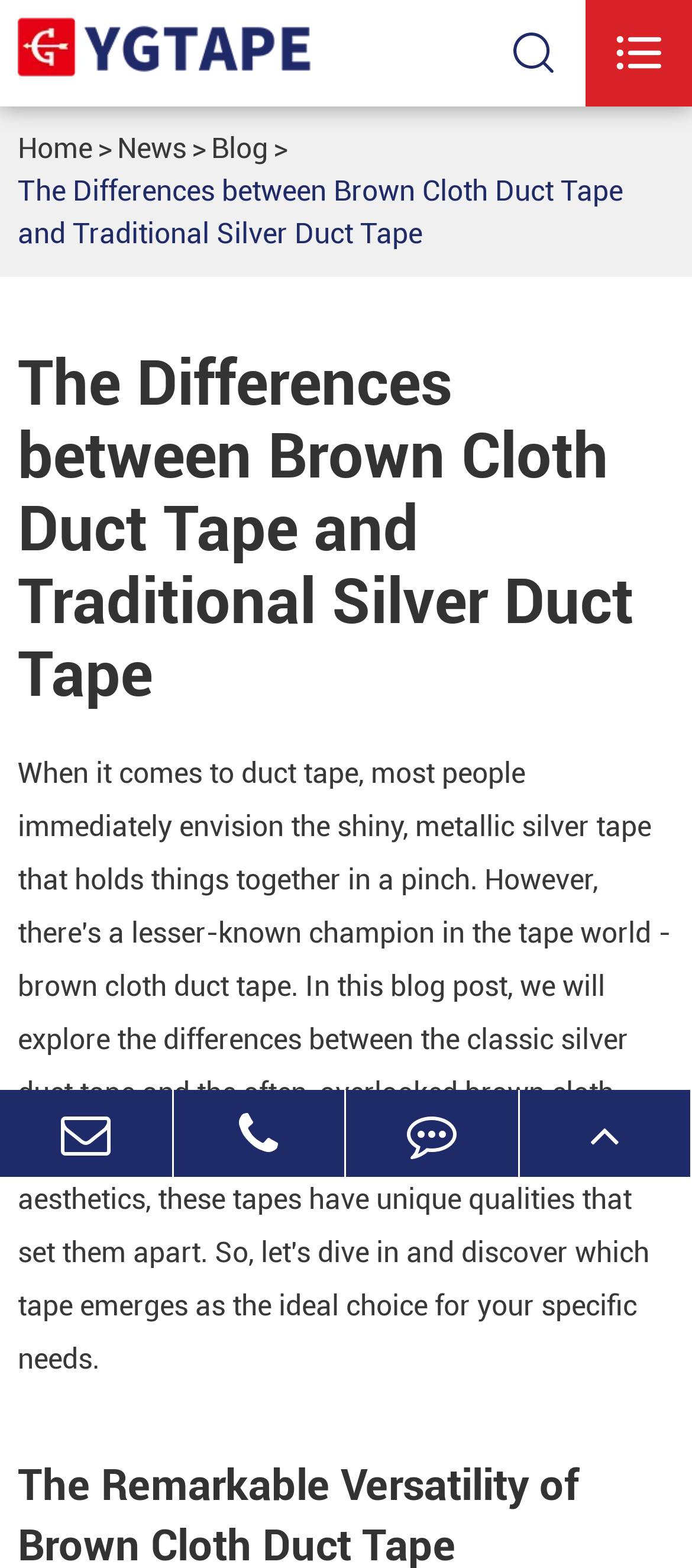Please locate the bounding box coordinates for the element that should be clicked to achieve the following instruction: "contact us". Ensure the coordinates are given as four float numbers between 0 and 1, i.e., [left, top, right, bottom].

[0.276, 0.712, 0.547, 0.734]